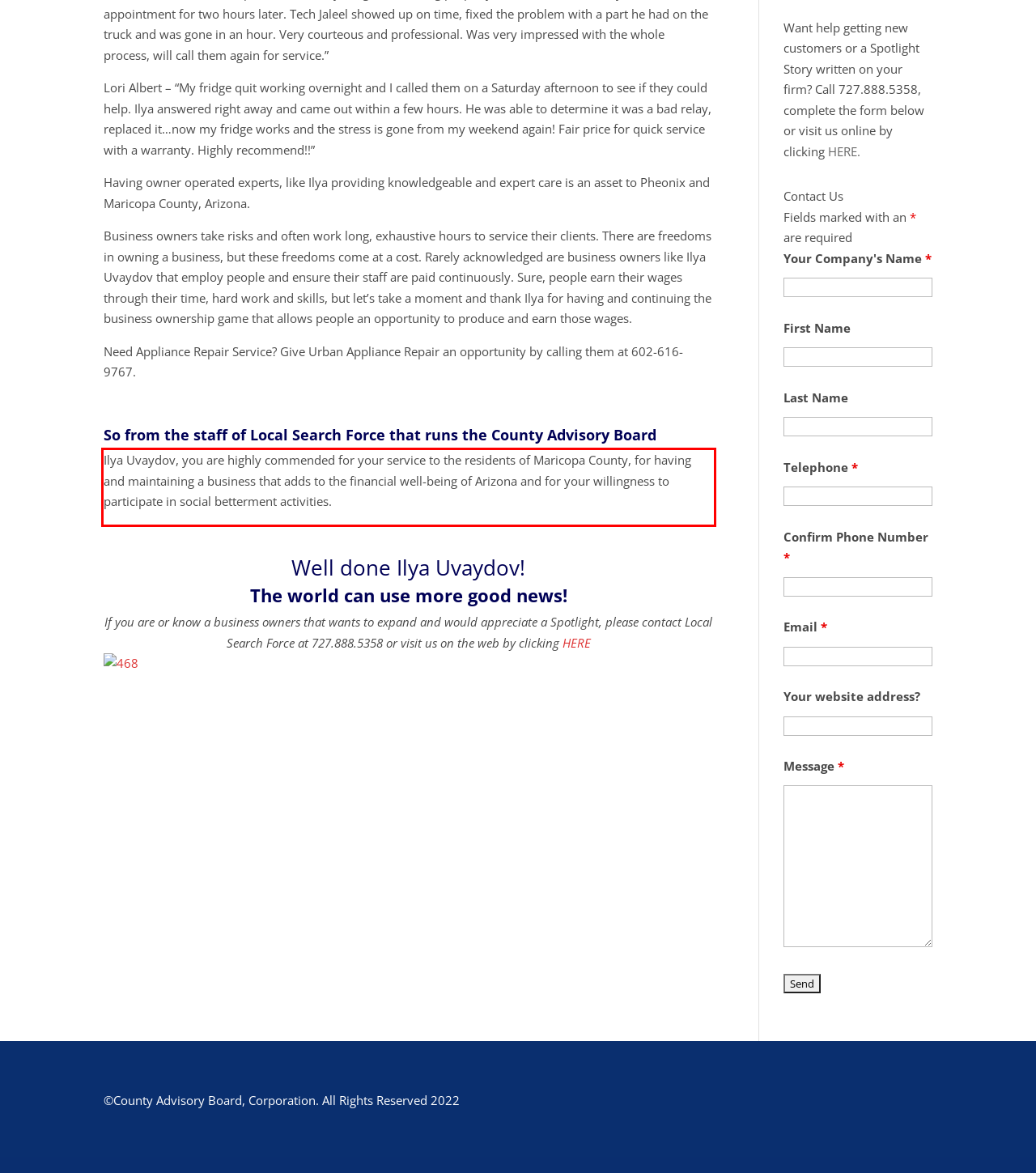Given a screenshot of a webpage, identify the red bounding box and perform OCR to recognize the text within that box.

Ilya Uvaydov, you are highly commended for your service to the residents of Maricopa County, for having and maintaining a business that adds to the financial well-being of Arizona and for your willingness to participate in social betterment activities.